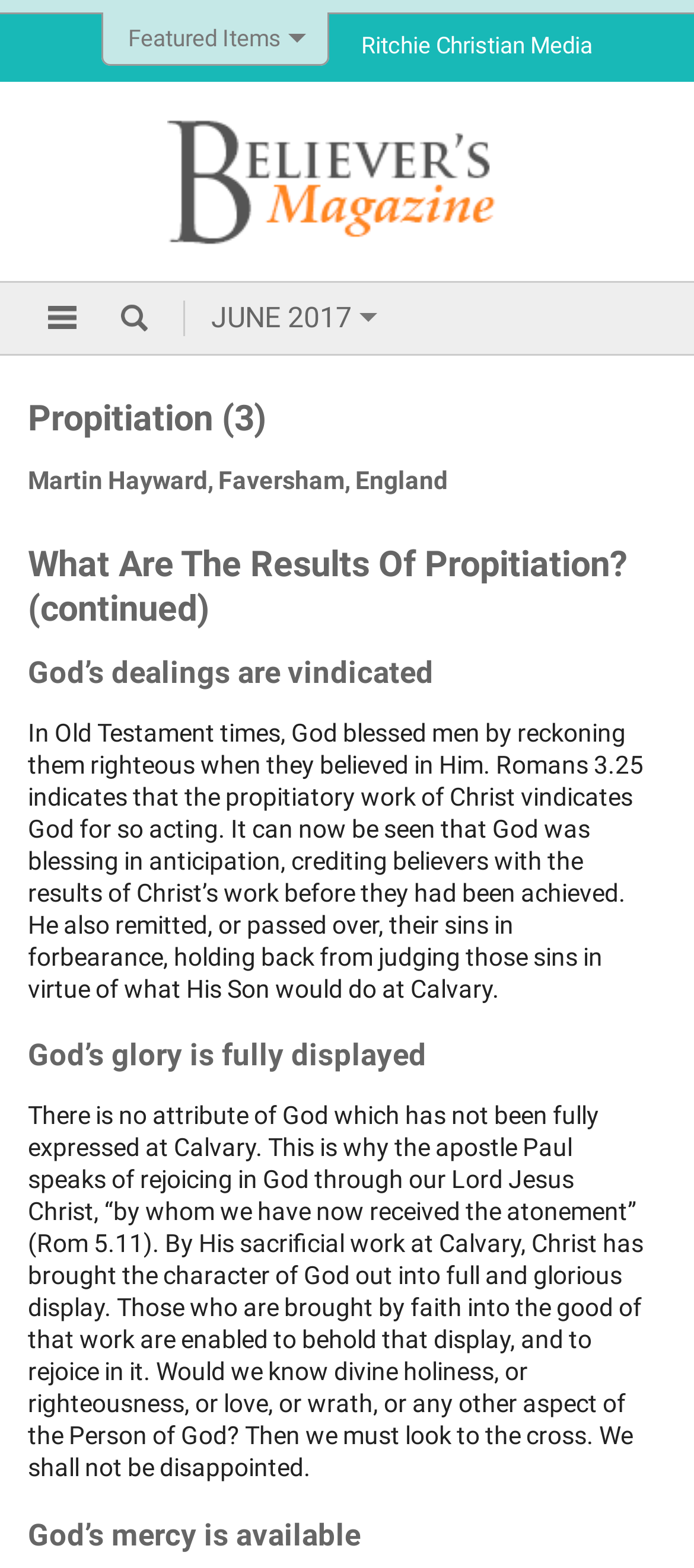Can you find the bounding box coordinates of the area I should click to execute the following instruction: "Read article 'Propitiation (3)'"?

[0.04, 0.253, 0.96, 0.281]